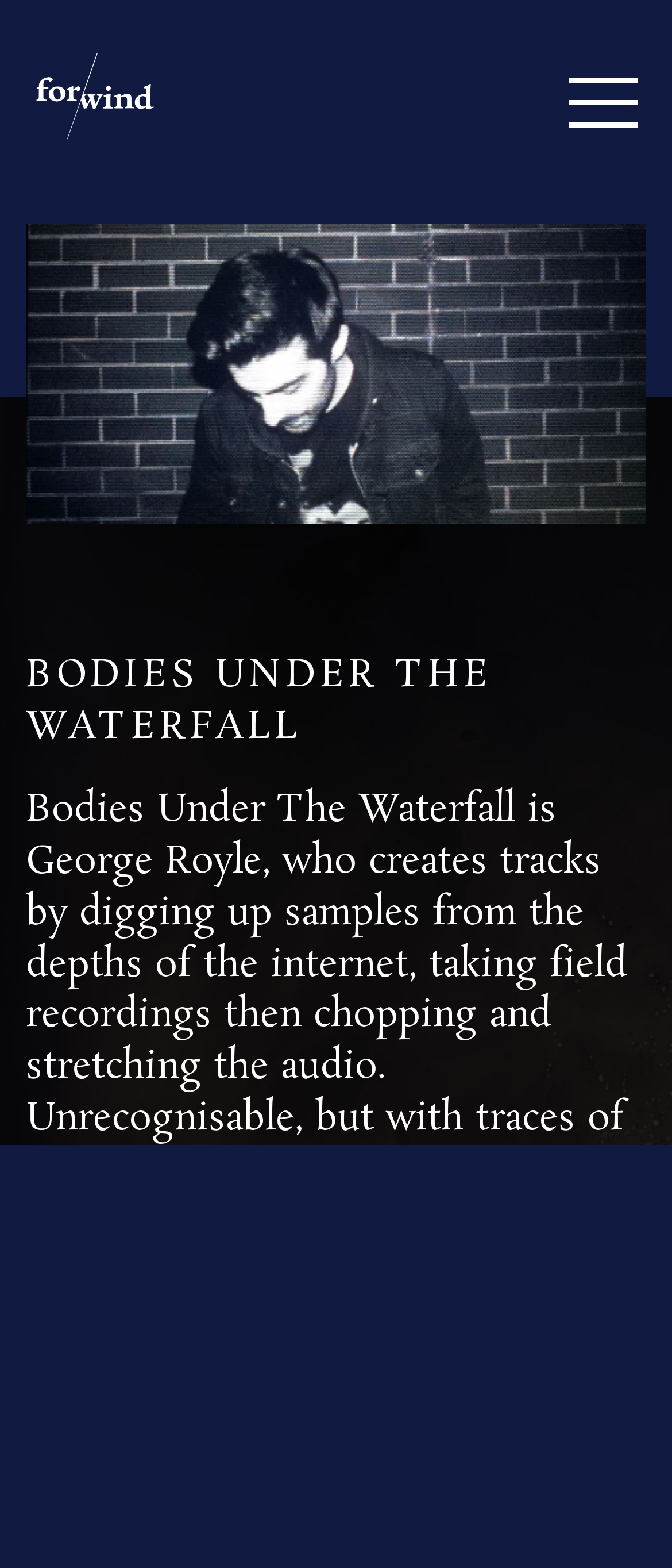Answer the question below in one word or phrase:
What is the tone of the artist's music?

Ambient